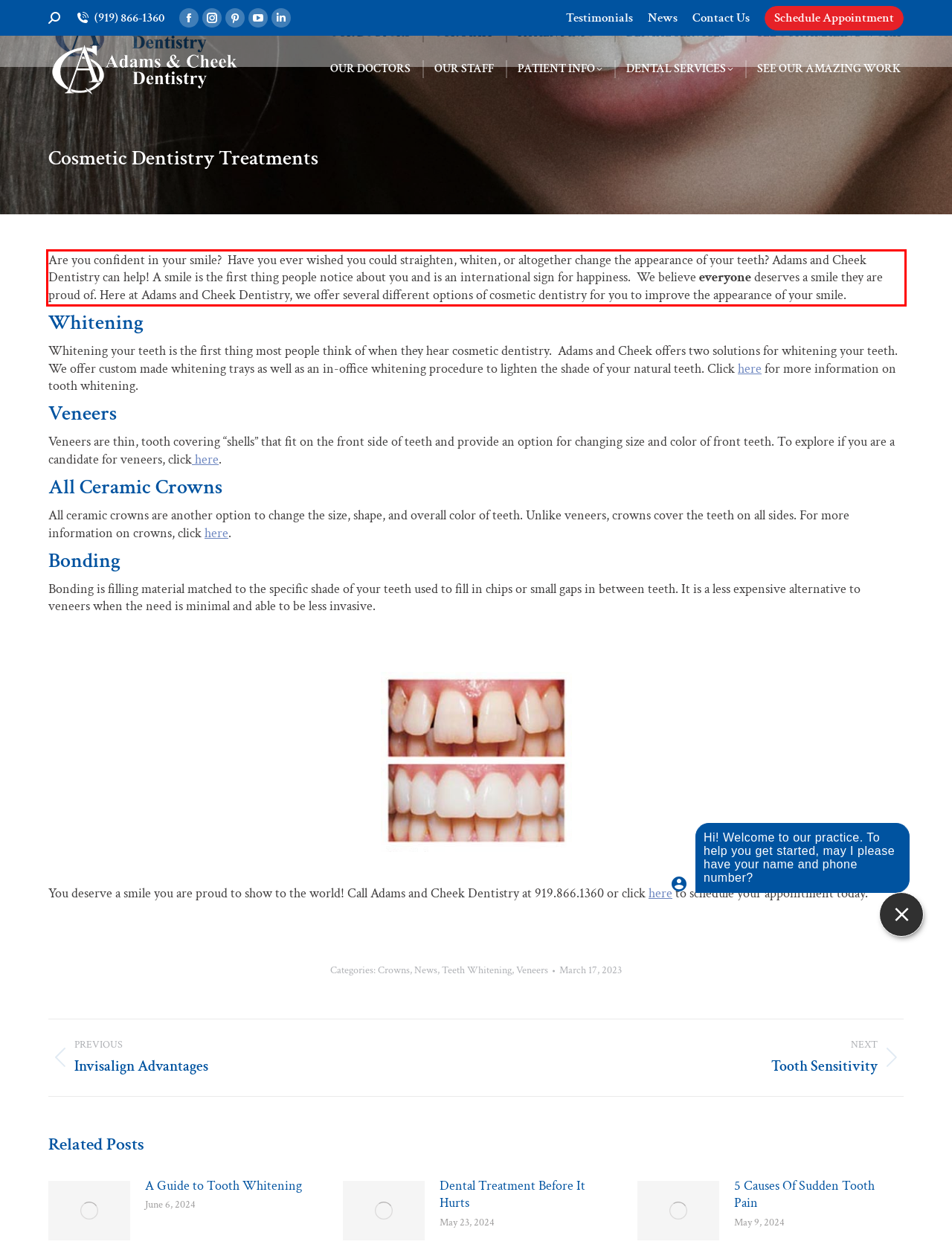Analyze the webpage screenshot and use OCR to recognize the text content in the red bounding box.

Are you confident in your smile? Have you ever wished you could straighten, whiten, or altogether change the appearance of your teeth? Adams and Cheek Dentistry can help! A smile is the first thing people notice about you and is an international sign for happiness. We believe everyone deserves a smile they are proud of. Here at Adams and Cheek Dentistry, we offer several different options of cosmetic dentistry for you to improve the appearance of your smile.